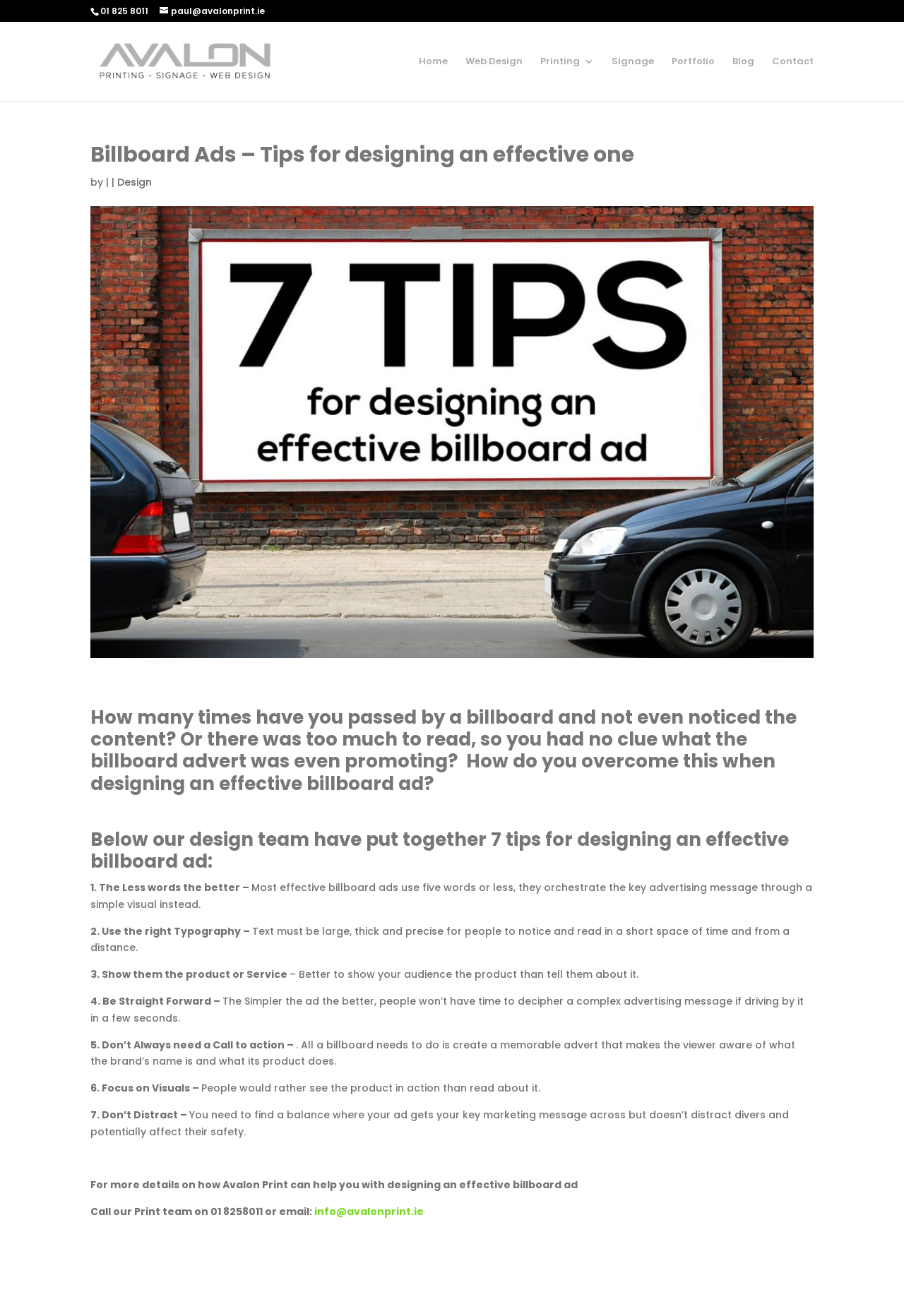Determine the bounding box coordinates for the UI element matching this description: "alt="Avalon Print"".

[0.103, 0.041, 0.334, 0.051]